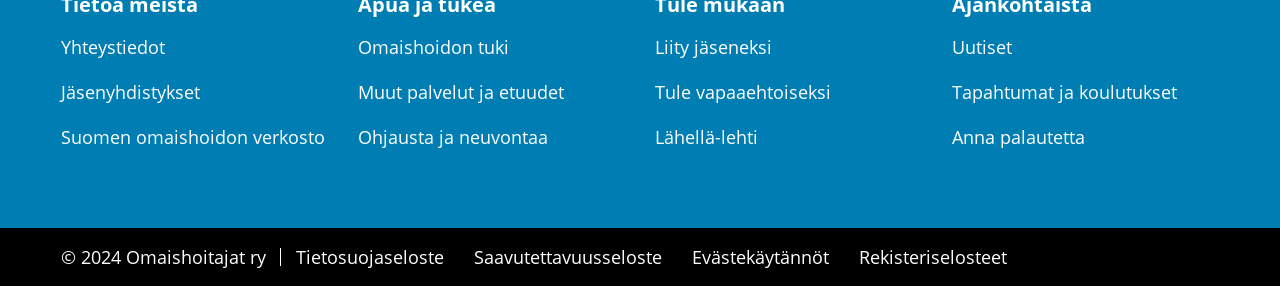Identify the bounding box coordinates of the area that should be clicked in order to complete the given instruction: "View contact information". The bounding box coordinates should be four float numbers between 0 and 1, i.e., [left, top, right, bottom].

[0.048, 0.122, 0.129, 0.206]